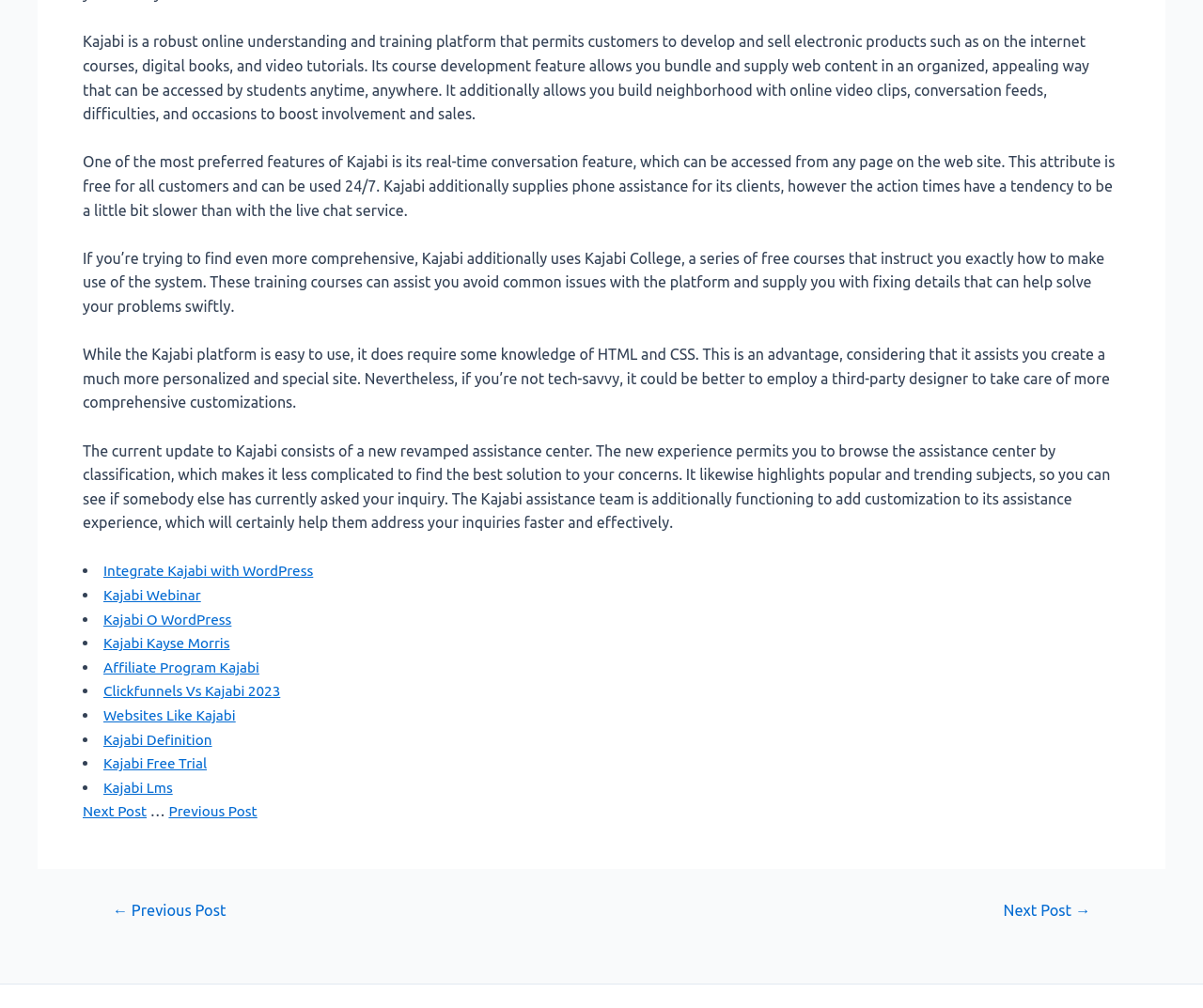What is the new feature in Kajabi's support center?
Please use the image to deliver a detailed and complete answer.

The webpage mentions that the current update to Kajabi includes a new revamped support center. The new experience allows users to browse the support center by category, making it easier to find the best solution to their questions.